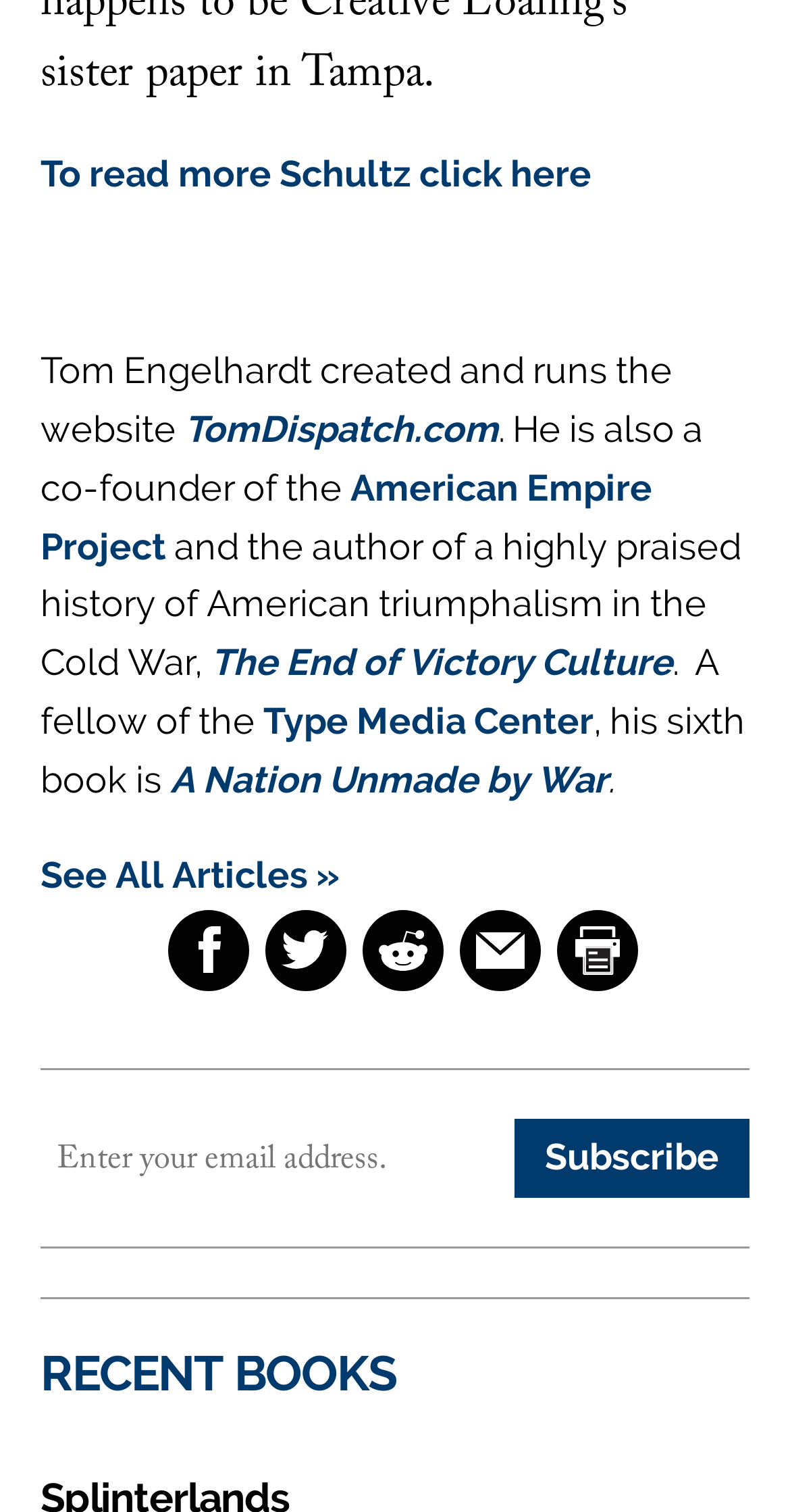Specify the bounding box coordinates of the area to click in order to follow the given instruction: "Click the 'Subscribe' button."

[0.651, 0.74, 0.949, 0.793]